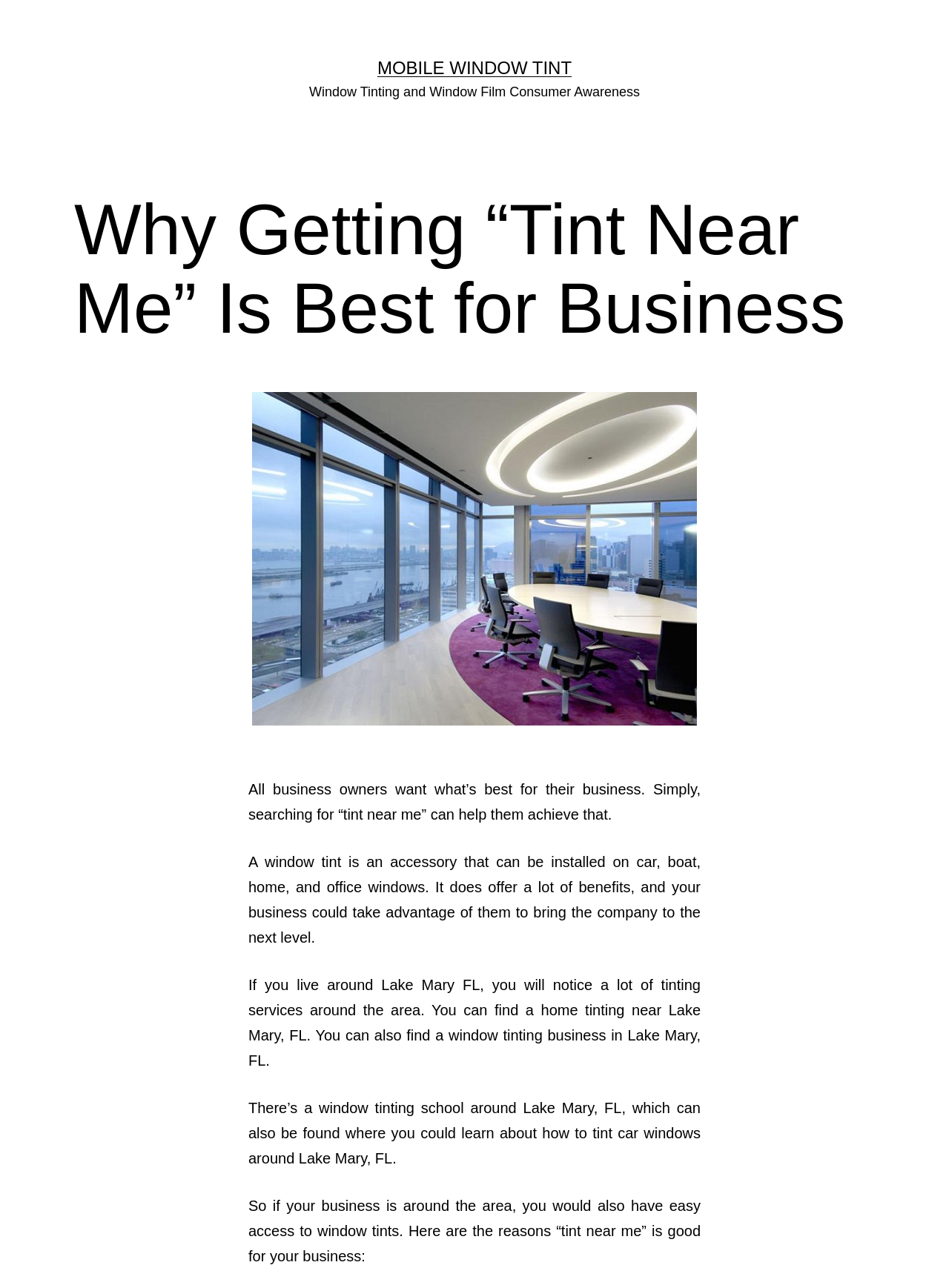Please answer the following question using a single word or phrase: 
Where is the window tinting school located?

Lake Mary, FL